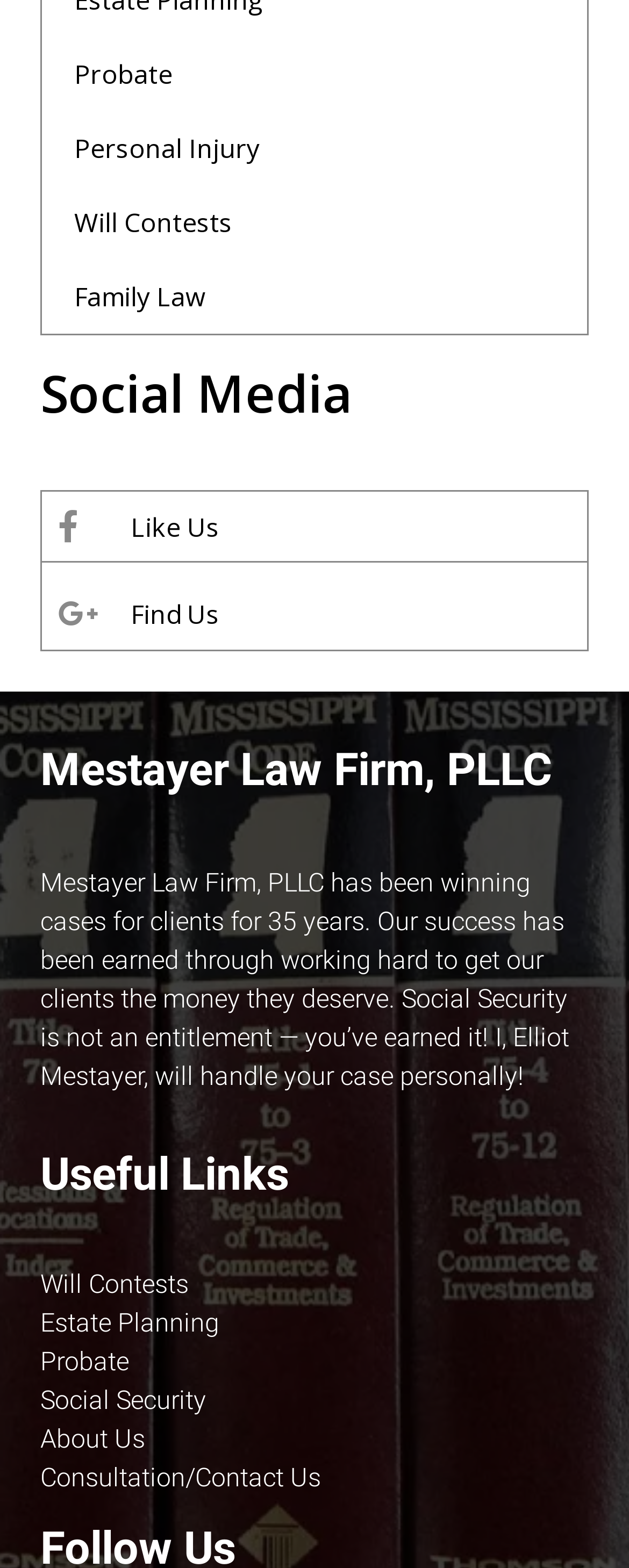Refer to the screenshot and answer the following question in detail:
What type of law firm is Mestayer Law Firm, PLLC?

Based on the links provided on the webpage, such as 'Personal Injury', 'Will Contests', 'Family Law', and 'Probate', it can be inferred that Mestayer Law Firm, PLLC is a law firm that specializes in personal injury cases.